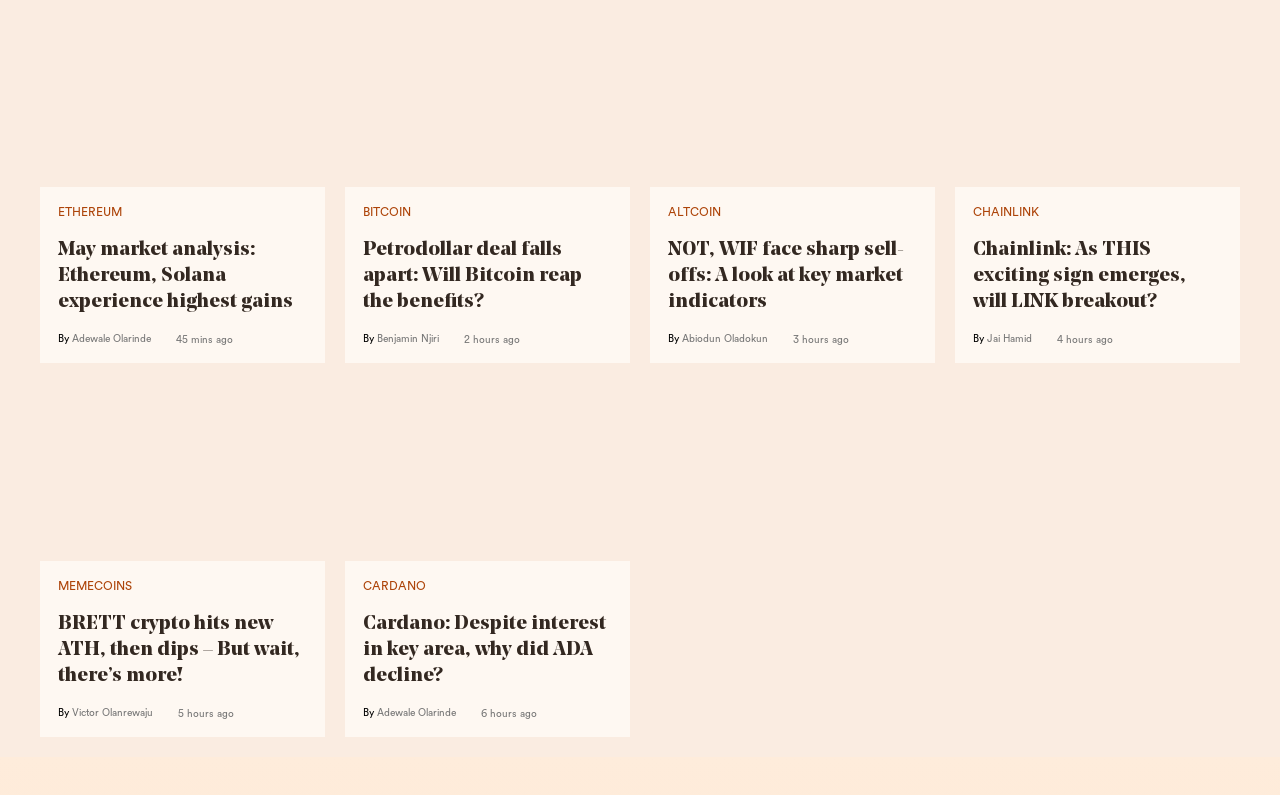Locate the bounding box coordinates of the element to click to perform the following action: 'Visit the BRETT crypto news page'. The coordinates should be given as four float values between 0 and 1, in the form of [left, top, right, bottom].

[0.031, 0.436, 0.254, 0.462]